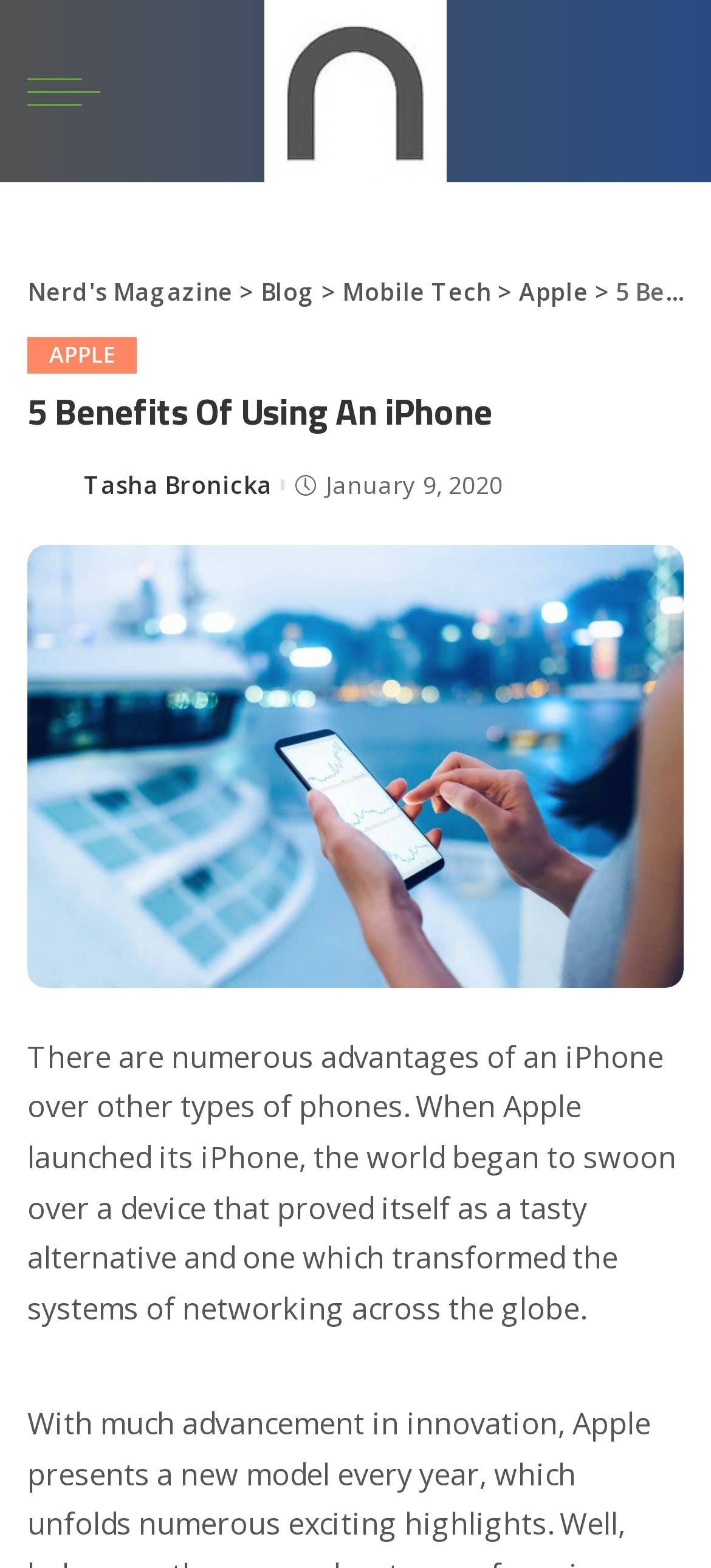Locate and extract the headline of this webpage.

5 Benefits Of Using An iPhone